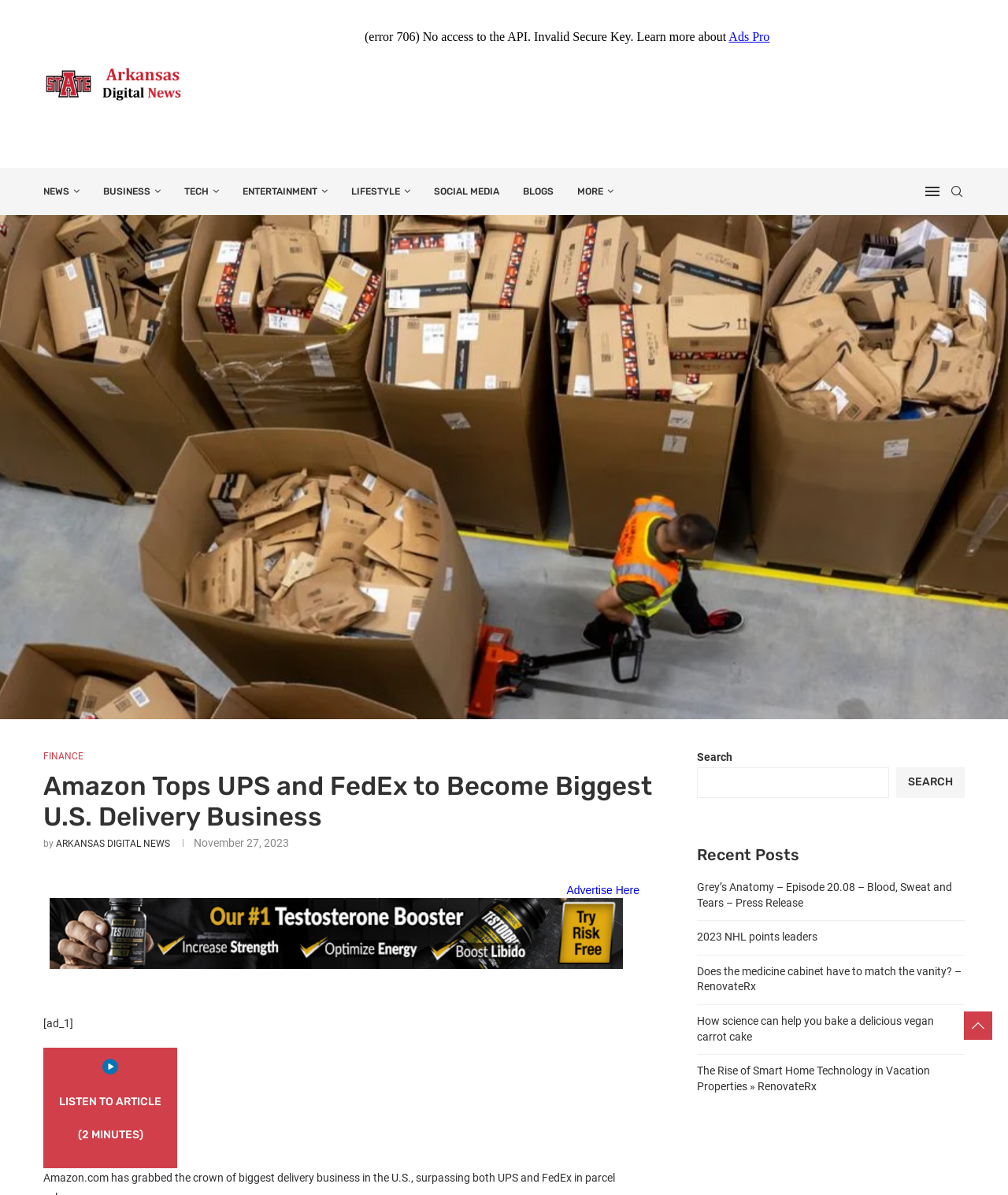Explain the webpage in detail, including its primary components.

The webpage is an article from arkansasdigitalnews, with the title "Amazon Tops UPS and FedEx to Become Biggest U.S. Delivery Business". At the top, there is a logo of arkansasdigitalnews, accompanied by a link to the website. Below the title, there are several navigation links, including "NEWS", "BUSINESS", "TECH", "ENTERTAINMENT", "LIFESTYLE", "SOCIAL MEDIA", "BLOGS", and "MORE", which are aligned horizontally across the page.

On the right side of the navigation links, there is a search bar with a "Search" button. Below the navigation links, there is a heading with the article title, followed by the author's name "ARKANSAS DIGITAL NEWS" and the publication date "November 27, 2023".

The main content of the article starts with a brief summary, stating that Amazon has become the biggest delivery business in the U.S., surpassing UPS and FedEx. The article continues with more details, but the exact content is not specified.

On the right side of the article, there is a section with a heading "Recent Posts", which lists several links to other articles, including "Grey’s Anatomy – Episode 20.08 – Blood, Sweat and Tears – Press Release", "2023 NHL points leaders", and others.

At the bottom of the page, there is a "Listen To Article" button, which allows users to listen to the article being read aloud. There is also an advertisement section with a label "[ad_1]".